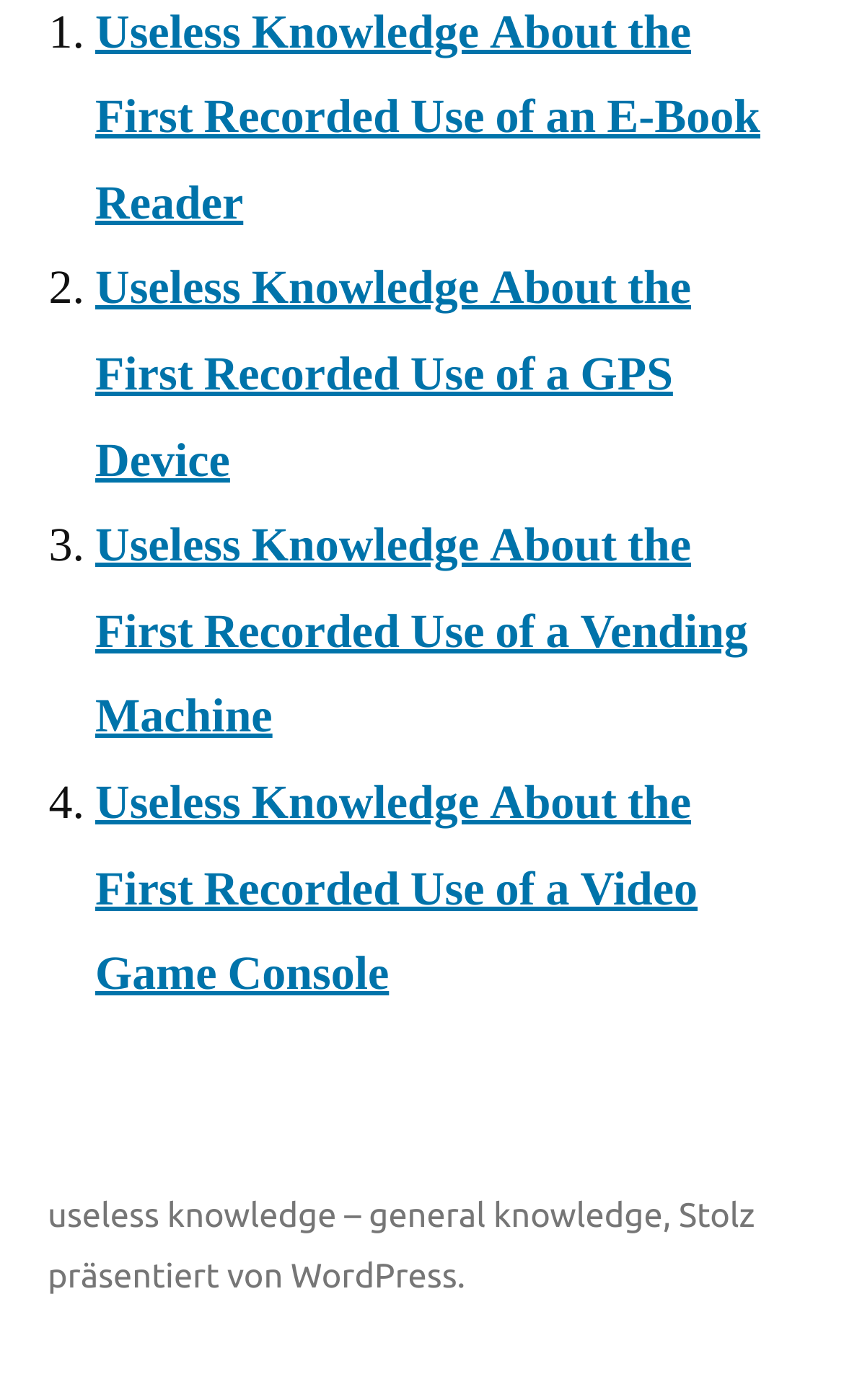Refer to the image and provide a thorough answer to this question:
What is the topic of the first link?

The first link on the webpage has the text 'Useless Knowledge About the First Recorded Use of an E-Book Reader', which indicates that the topic of the first link is about the first recorded use of an E-Book Reader.